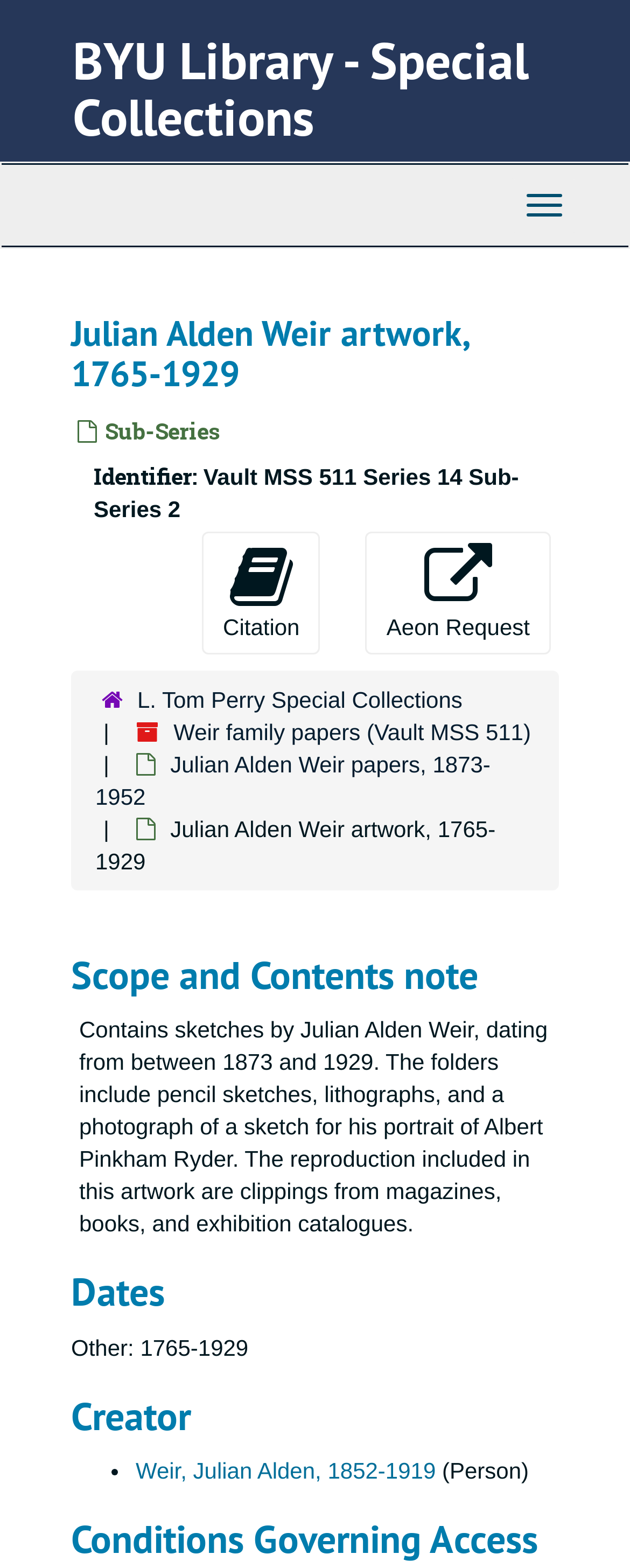Refer to the image and provide an in-depth answer to the question: 
What is the identifier of the sub-series?

The identifier of the sub-series can be found in the section below the heading 'Julian Alden Weir artwork, 1765-1929', where it is written as 'Vault MSS 511 Series 14 Sub-Series 2'.